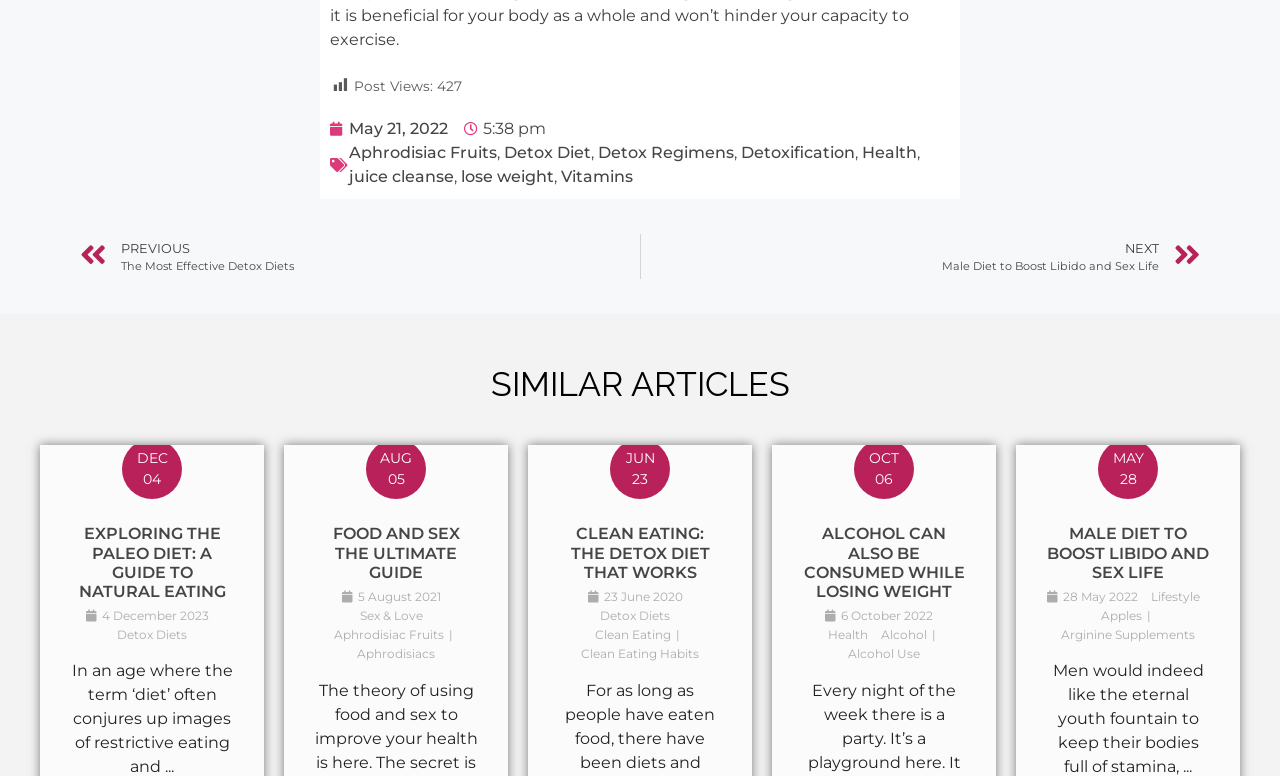Give a one-word or phrase response to the following question: What is the date of the article 'Exploring the Paleo Diet: A Guide to Natural Eating'?

4 December 2023